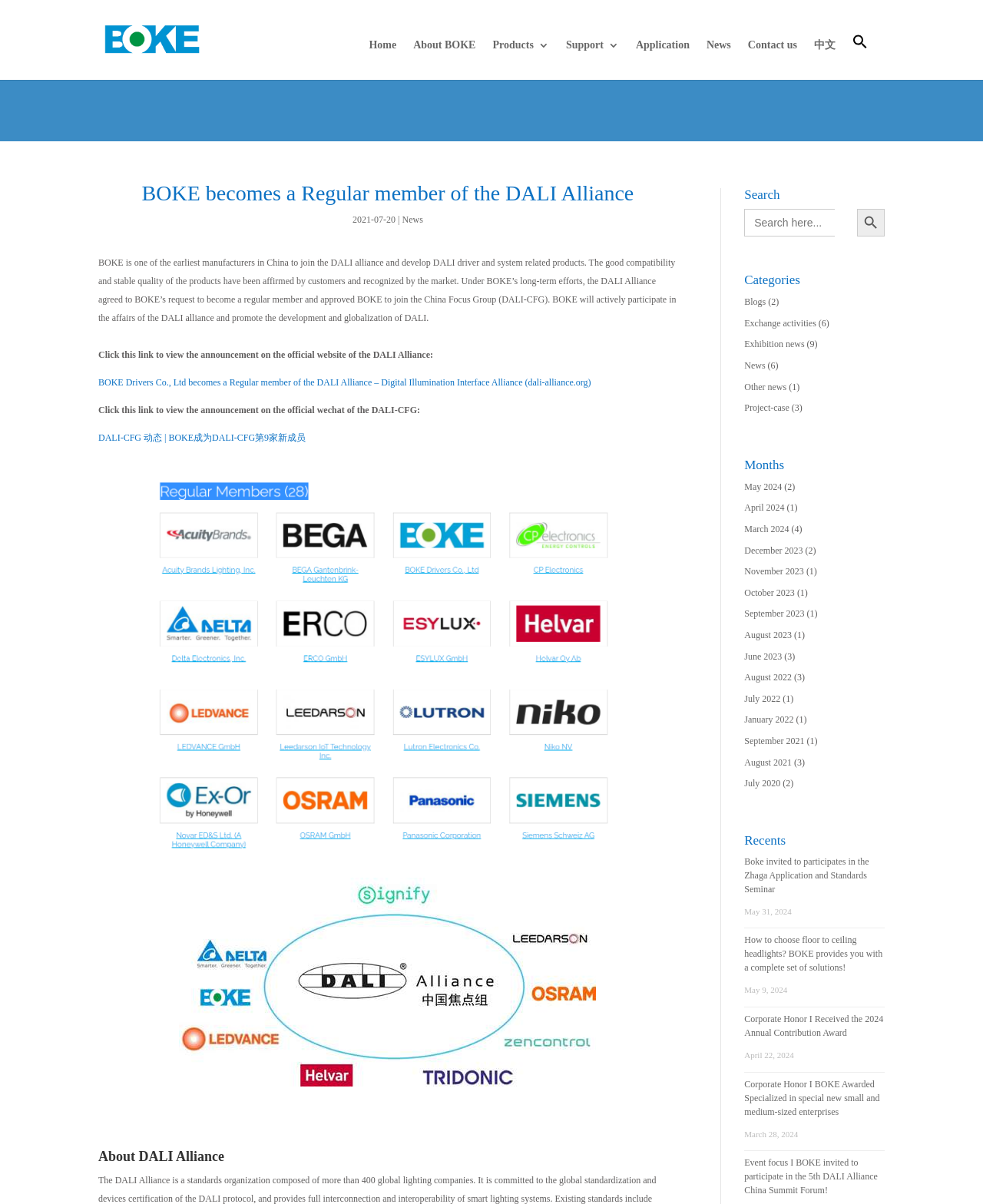Find the bounding box coordinates of the element to click in order to complete the given instruction: "Read about BOKE becoming a Regular member of the DALI Alliance."

[0.1, 0.152, 0.689, 0.176]